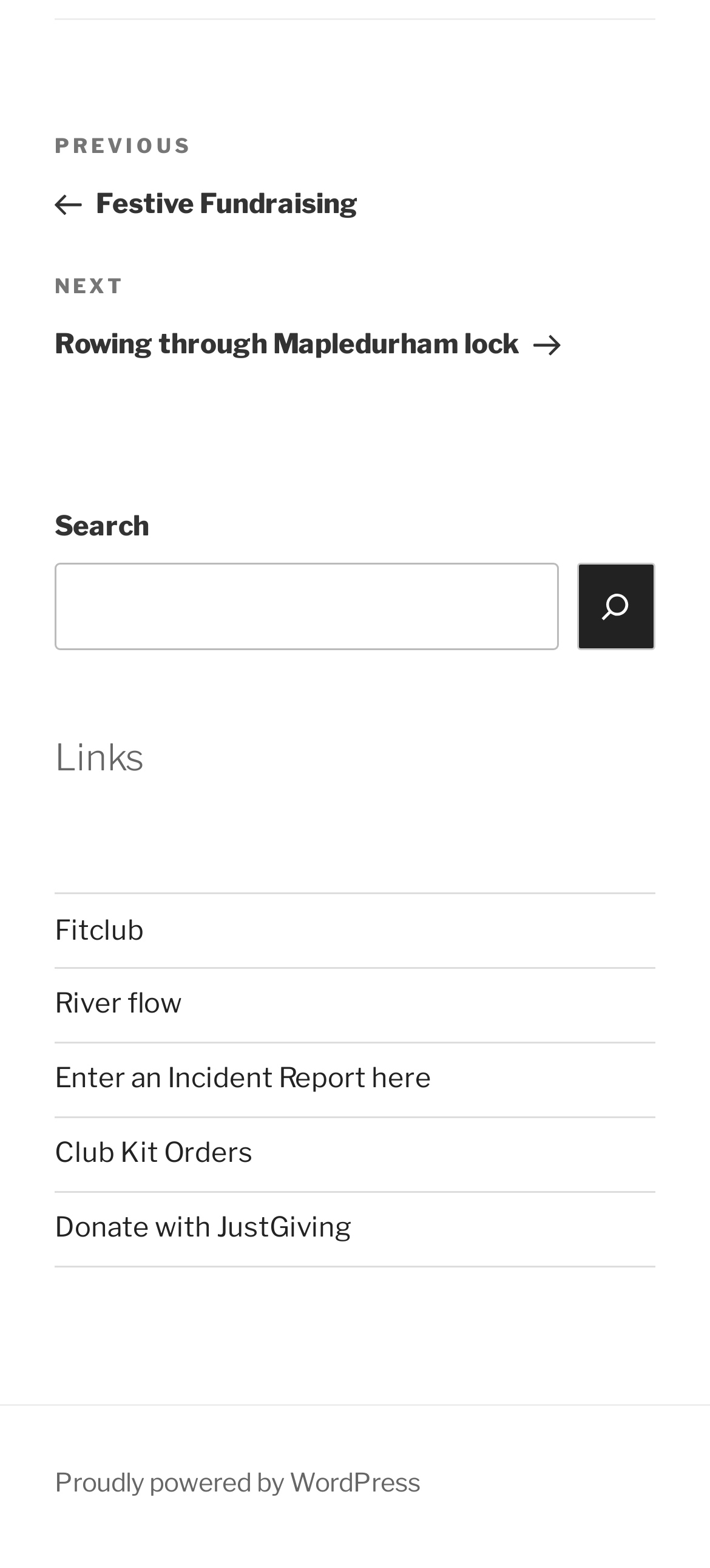Locate the bounding box coordinates of the segment that needs to be clicked to meet this instruction: "Donate with JustGiving".

[0.077, 0.773, 0.495, 0.793]